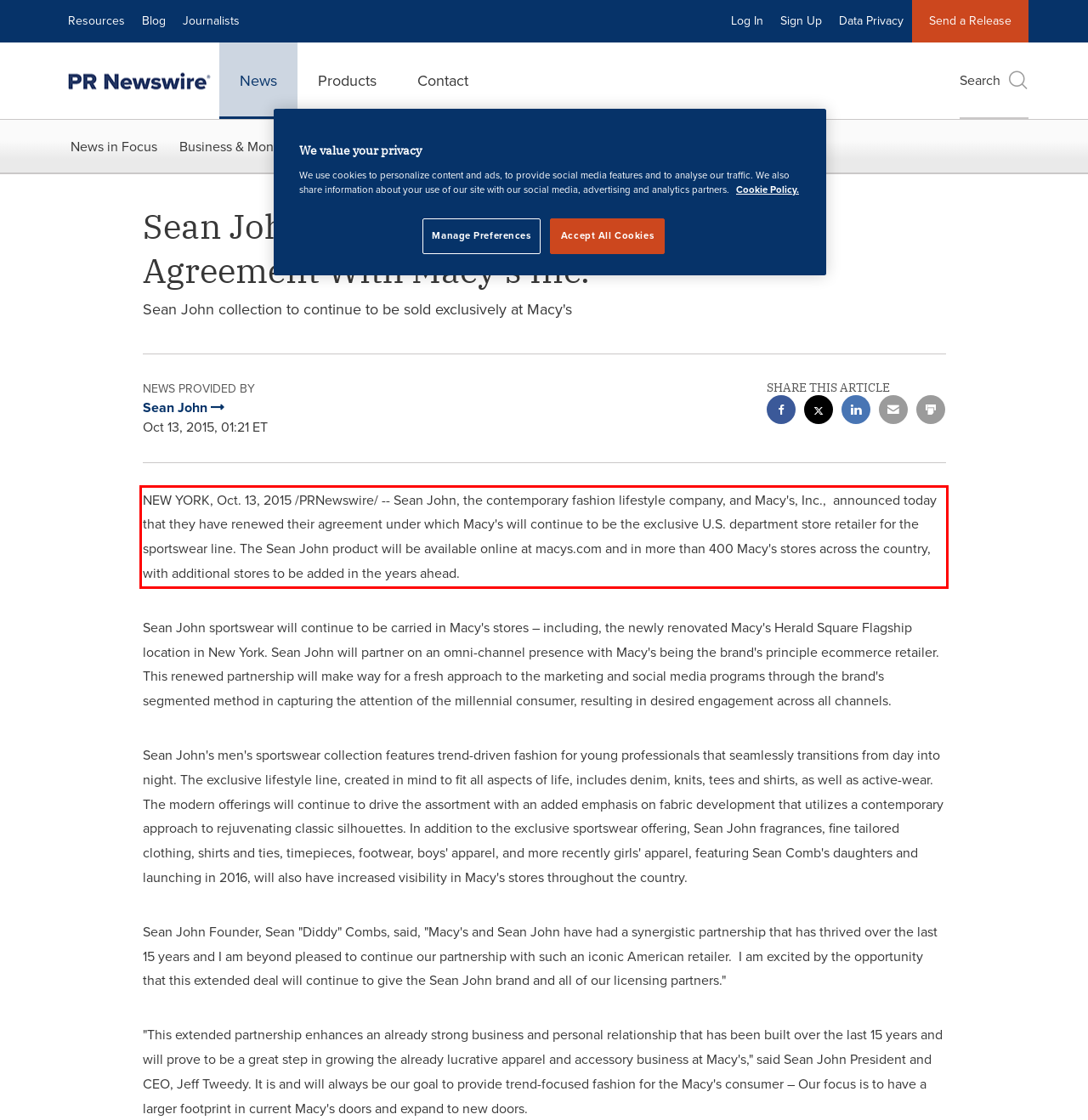Look at the webpage screenshot and recognize the text inside the red bounding box.

NEW YORK, Oct. 13, 2015 /PRNewswire/ -- Sean John, the contemporary fashion lifestyle company, and Macy's, Inc., announced today that they have renewed their agreement under which Macy's will continue to be the exclusive U.S. department store retailer for the sportswear line. The Sean John product will be available online at macys.com and in more than 400 Macy's stores across the country, with additional stores to be added in the years ahead.